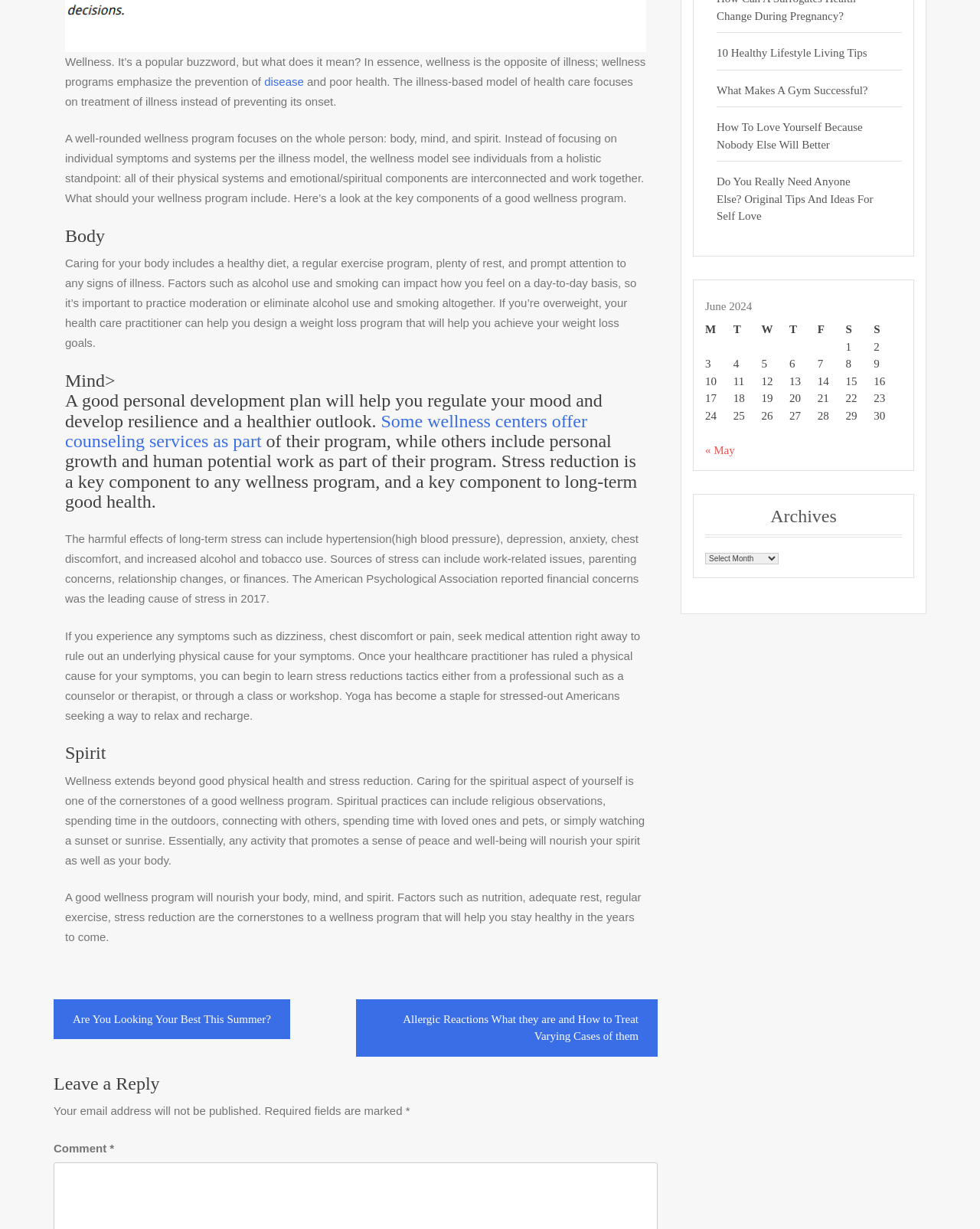Locate the UI element described by 10 Healthy Lifestyle Living Tips in the provided webpage screenshot. Return the bounding box coordinates in the format (top-left x, top-left y, bottom-right x, bottom-right y), ensuring all values are between 0 and 1.

[0.731, 0.036, 0.893, 0.05]